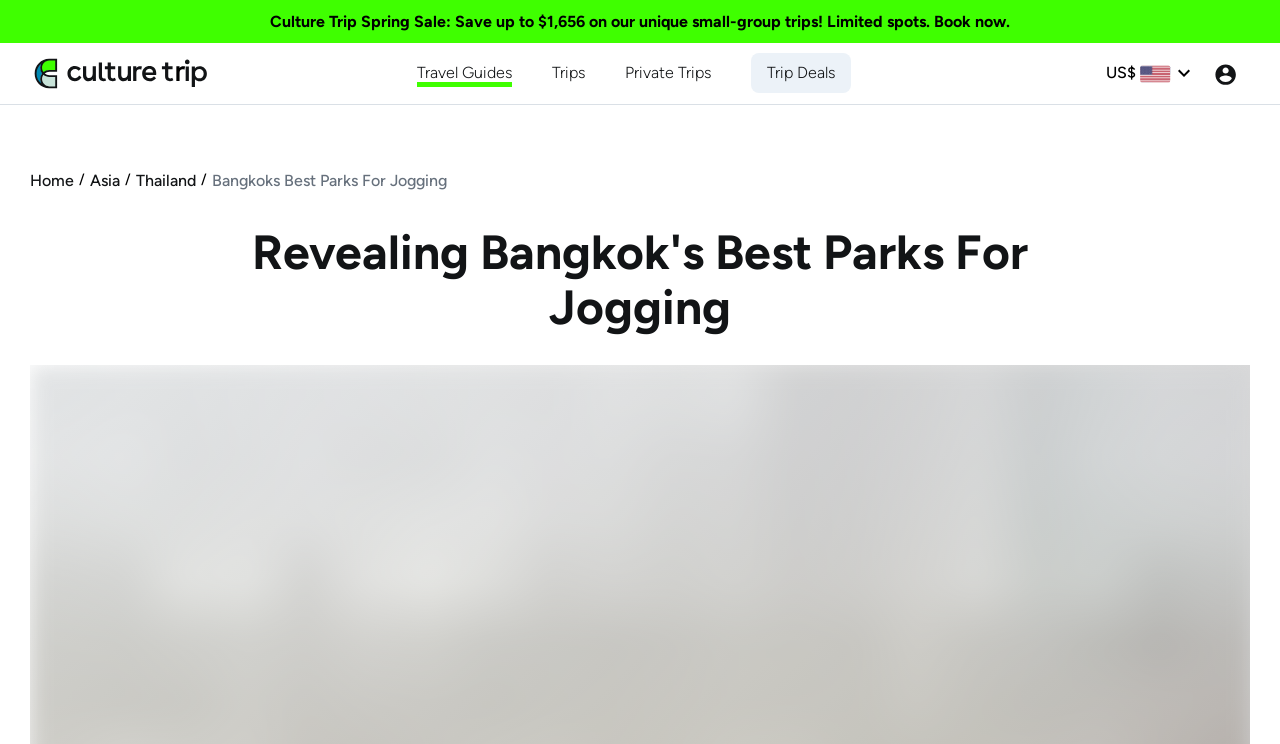Identify the bounding box coordinates of the section that should be clicked to achieve the task described: "Go to Home page".

[0.023, 0.227, 0.058, 0.259]